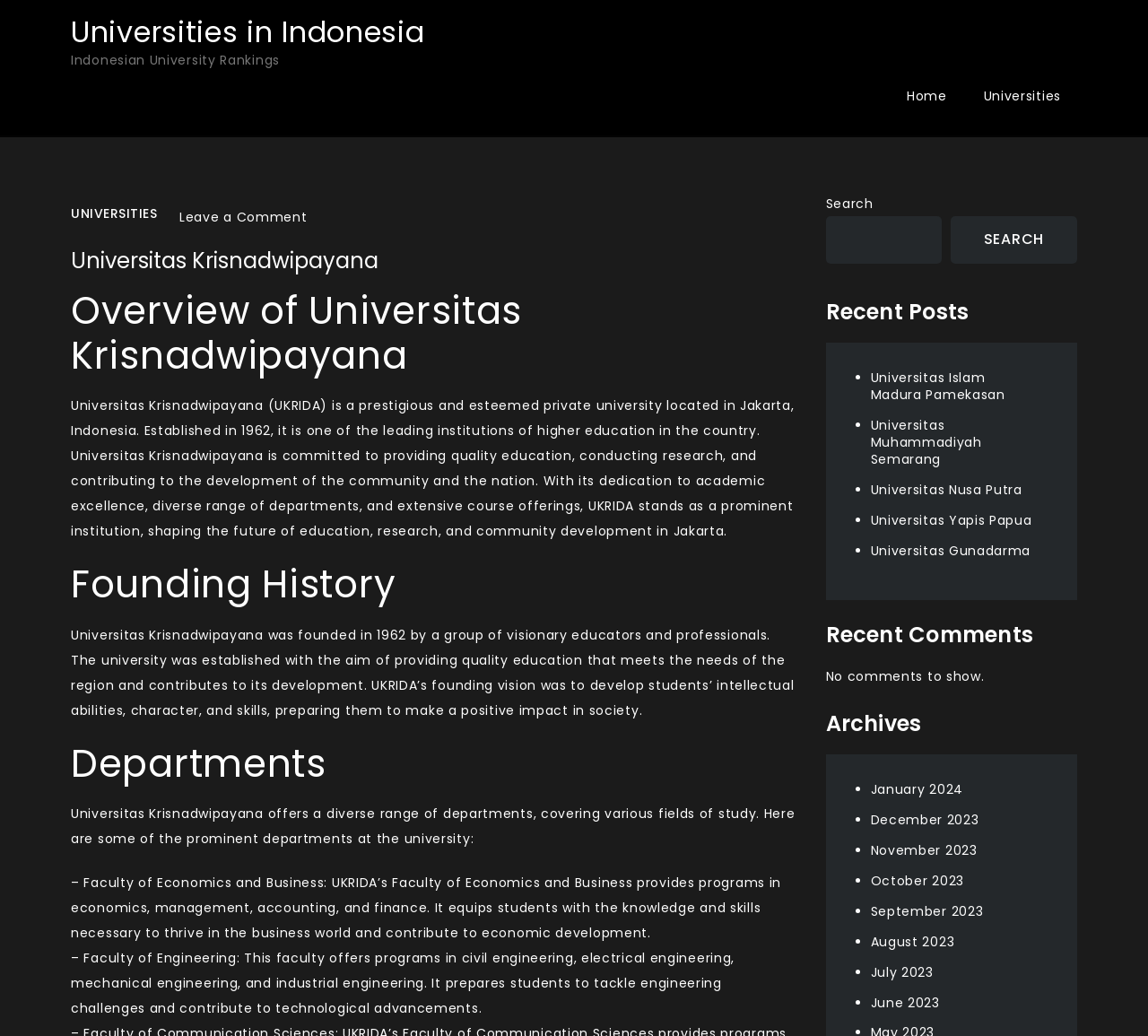Using the element description: "July 2023", determine the bounding box coordinates for the specified UI element. The coordinates should be four float numbers between 0 and 1, [left, top, right, bottom].

[0.758, 0.93, 0.813, 0.947]